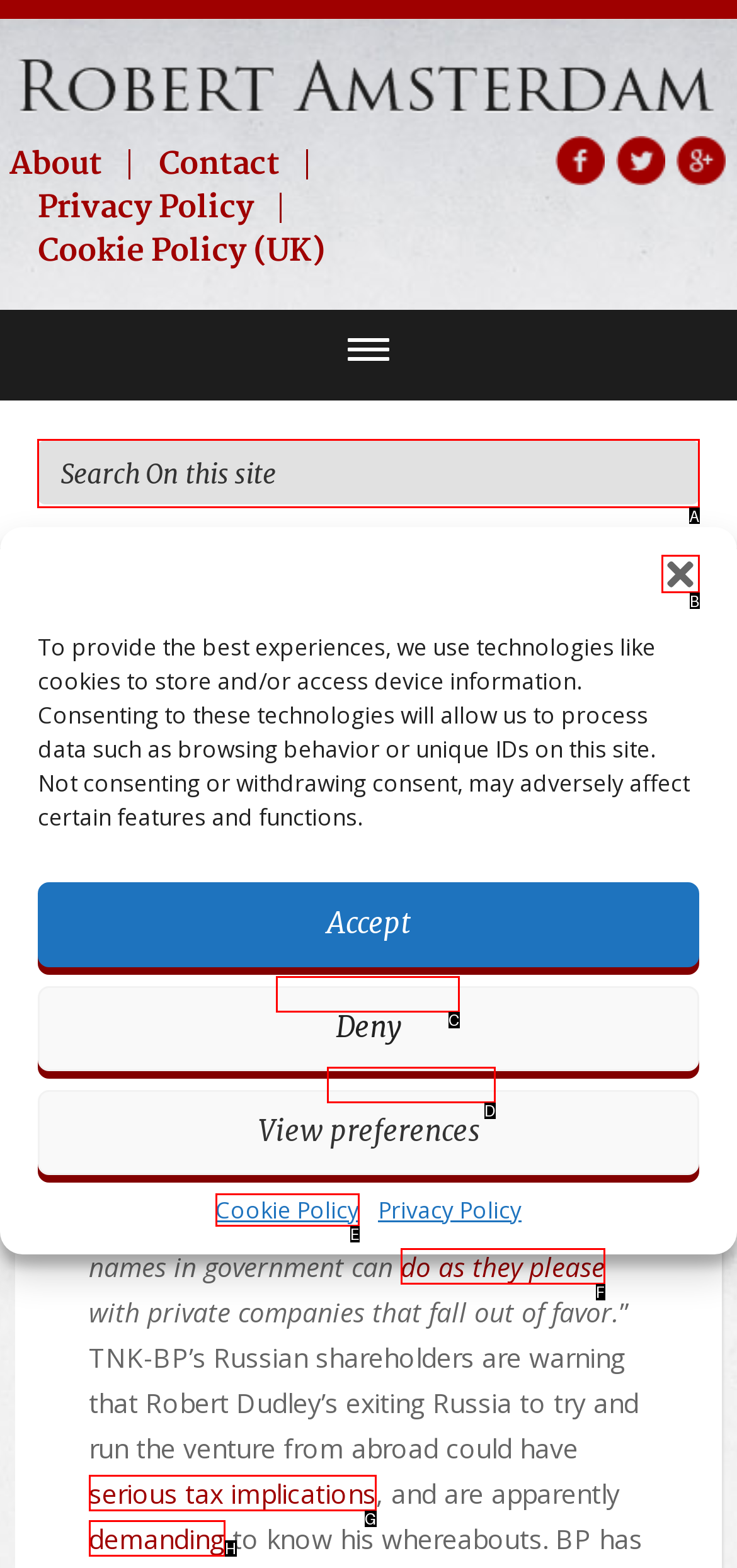Select the appropriate HTML element to click on to finish the task: Search on this site.
Answer with the letter corresponding to the selected option.

A